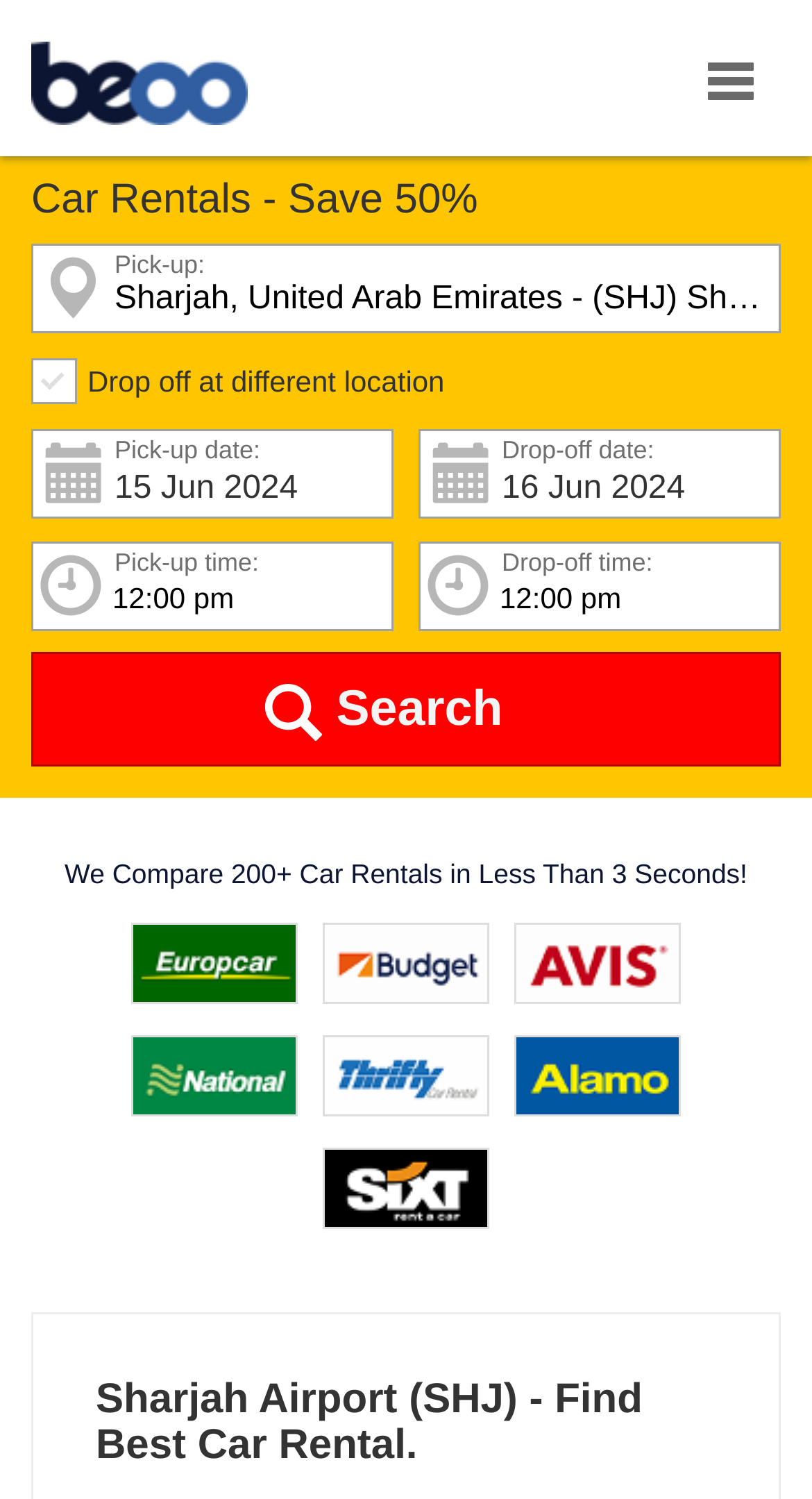What is the maximum discount offered on this webpage?
Analyze the image and provide a thorough answer to the question.

The heading 'Car Rentals - Save 50%' suggests that the maximum discount offered on this webpage is 50%. This implies that users can potentially save up to 50% on their car rental bookings through this website.